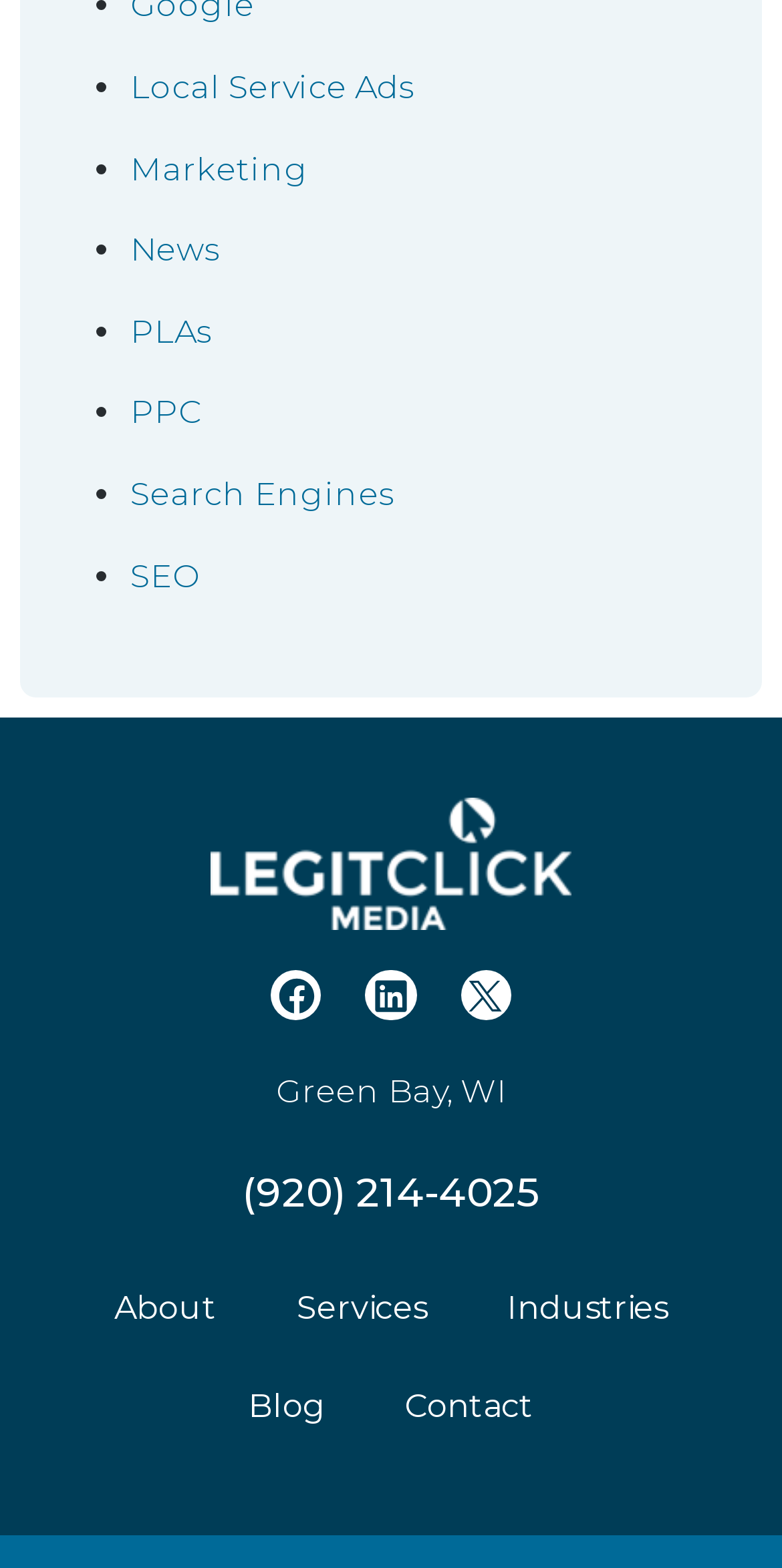How many main navigation links are there?
Look at the image and provide a detailed response to the question.

I counted the number of main navigation links by looking at the links at the bottom of the page, which are About, Services, Industries, Blog, and Contact.